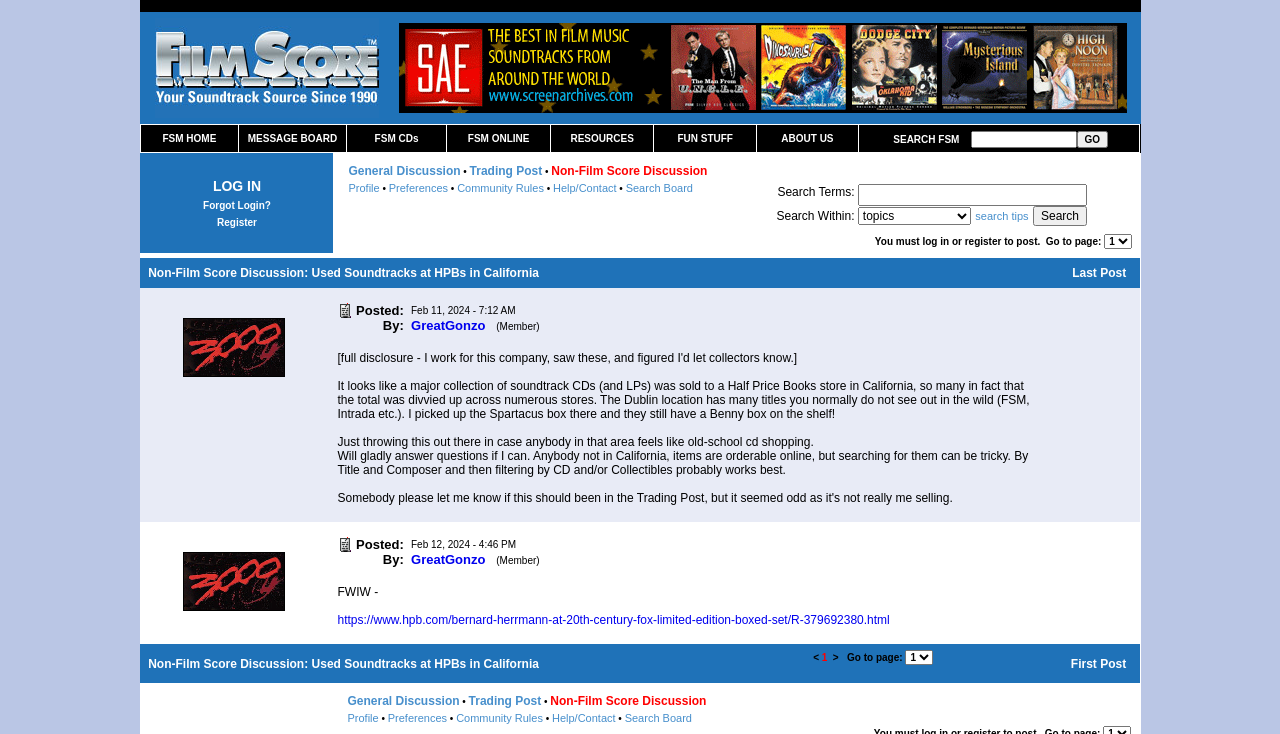What are the subcategories under the MESSAGE BOARD category?
Using the image as a reference, answer the question with a short word or phrase.

General Discussion, Trading Post, Non-Film Score Discussion, Profile, Preferences, Community Rules, Help/Contact, Search Board